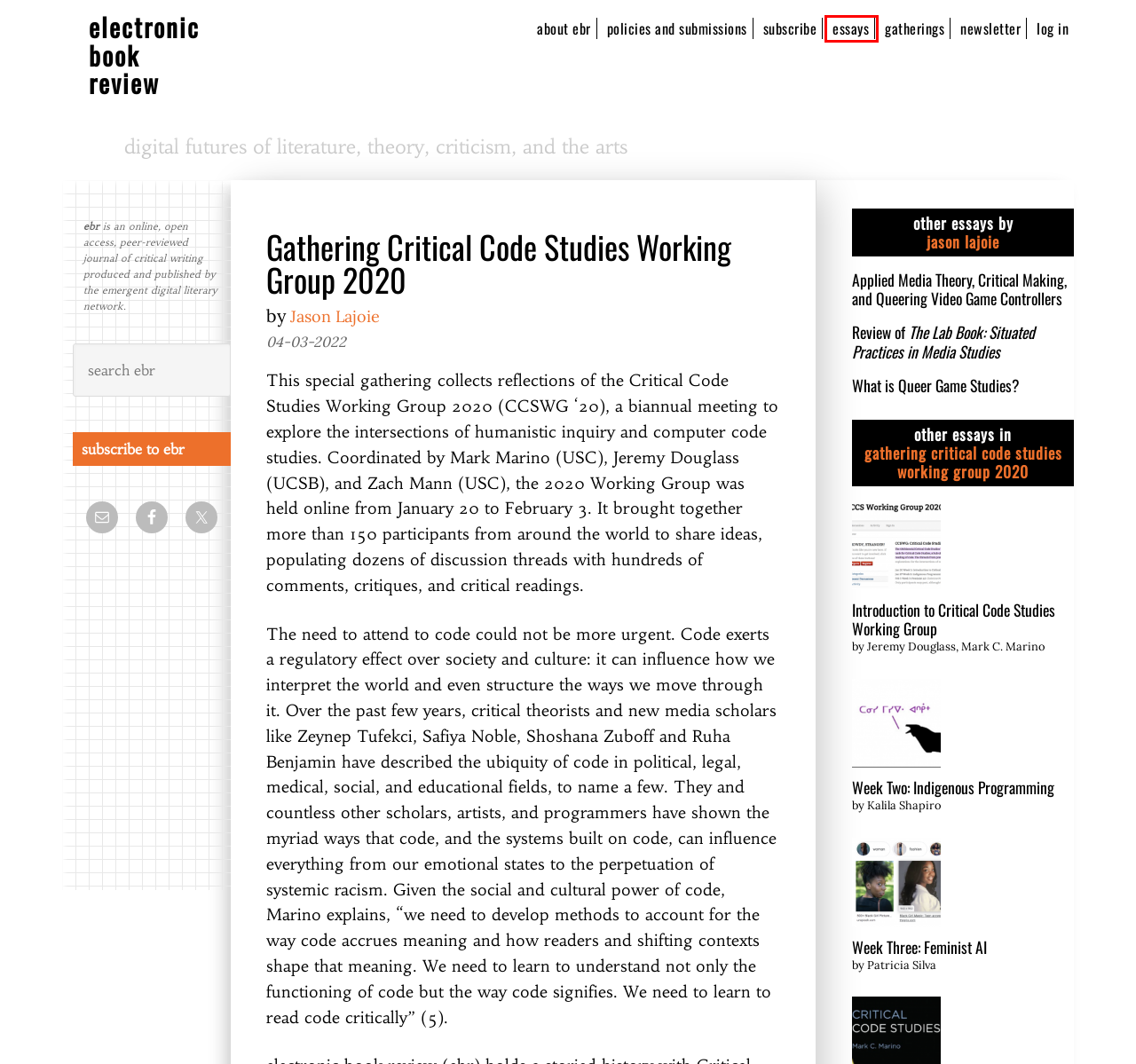You have a screenshot of a webpage with a red bounding box around a UI element. Determine which webpage description best matches the new webpage that results from clicking the element in the bounding box. Here are the candidates:
A. subscribe – electronic book review
B. policies and submissions – electronic book review
C. Jason Lajoie – electronic book review
D. Review of The Lab Book: Situated Practices in Media Studies – electronic book review
E. newsletter – electronic book review
F. Applied Media Theory, Critical Making, and Queering Video Game Controllers – electronic book review
G. Essays – electronic book review
H. Log In ‹ electronic book review — WordPress

G